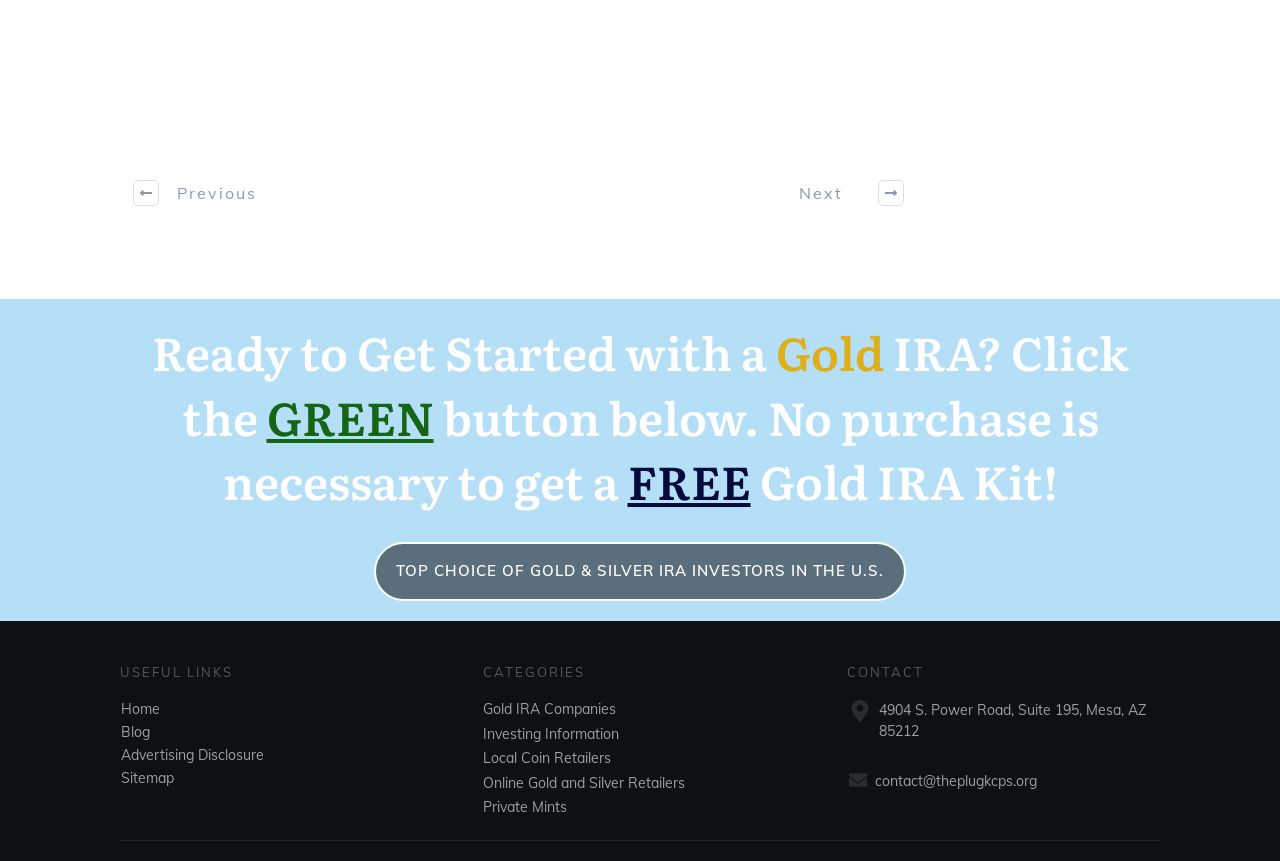Determine the bounding box coordinates of the clickable area required to perform the following instruction: "Click the Contact Us link". The coordinates should be represented as four float numbers between 0 and 1: [left, top, right, bottom].

None